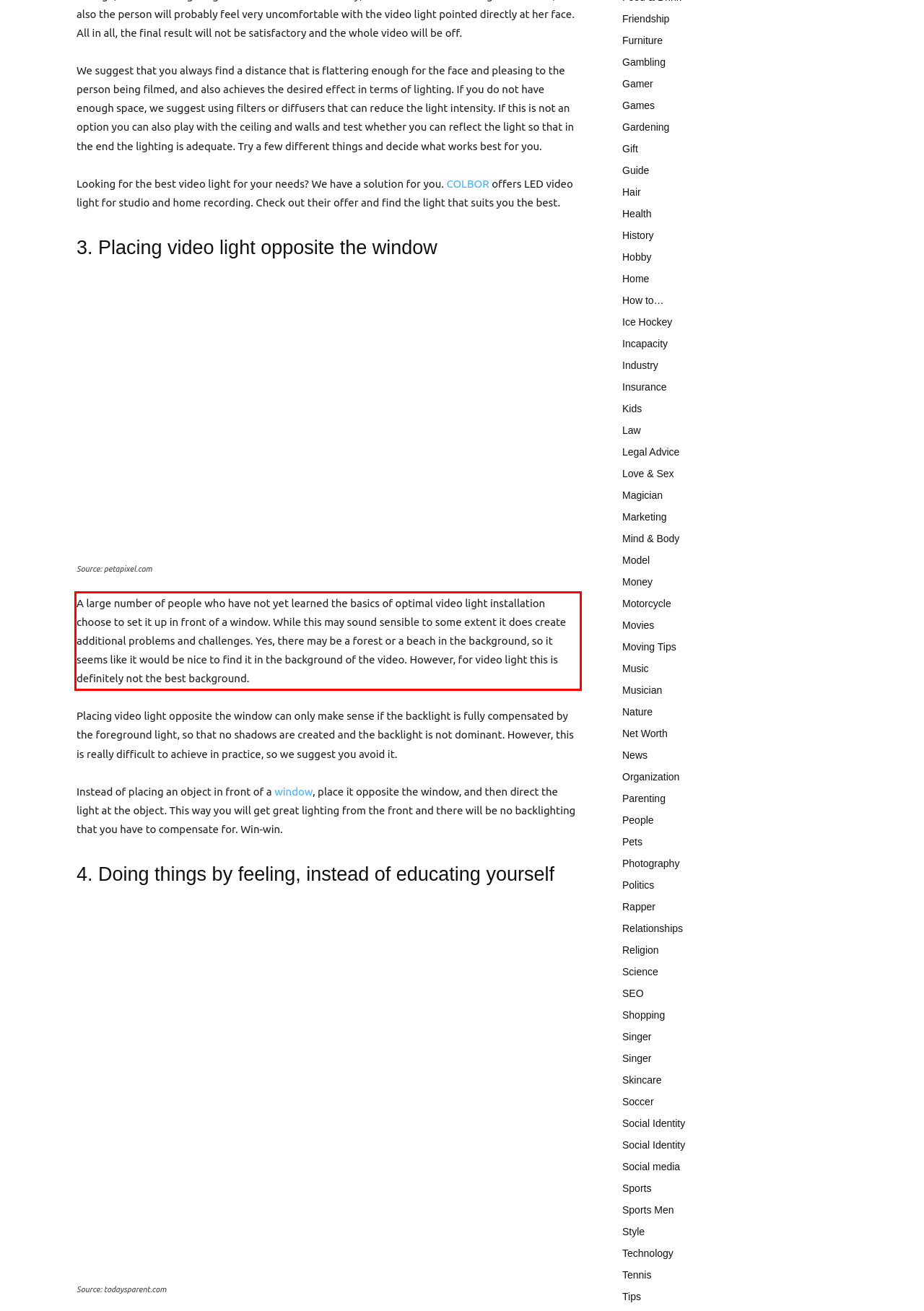View the screenshot of the webpage and identify the UI element surrounded by a red bounding box. Extract the text contained within this red bounding box.

A large number of people who have not yet learned the basics of optimal video light installation choose to set it up in front of a window. While this may sound sensible to some extent it does create additional problems and challenges. Yes, there may be a forest or a beach in the background, so it seems like it would be nice to find it in the background of the video. However, for video light this is definitely not the best background.